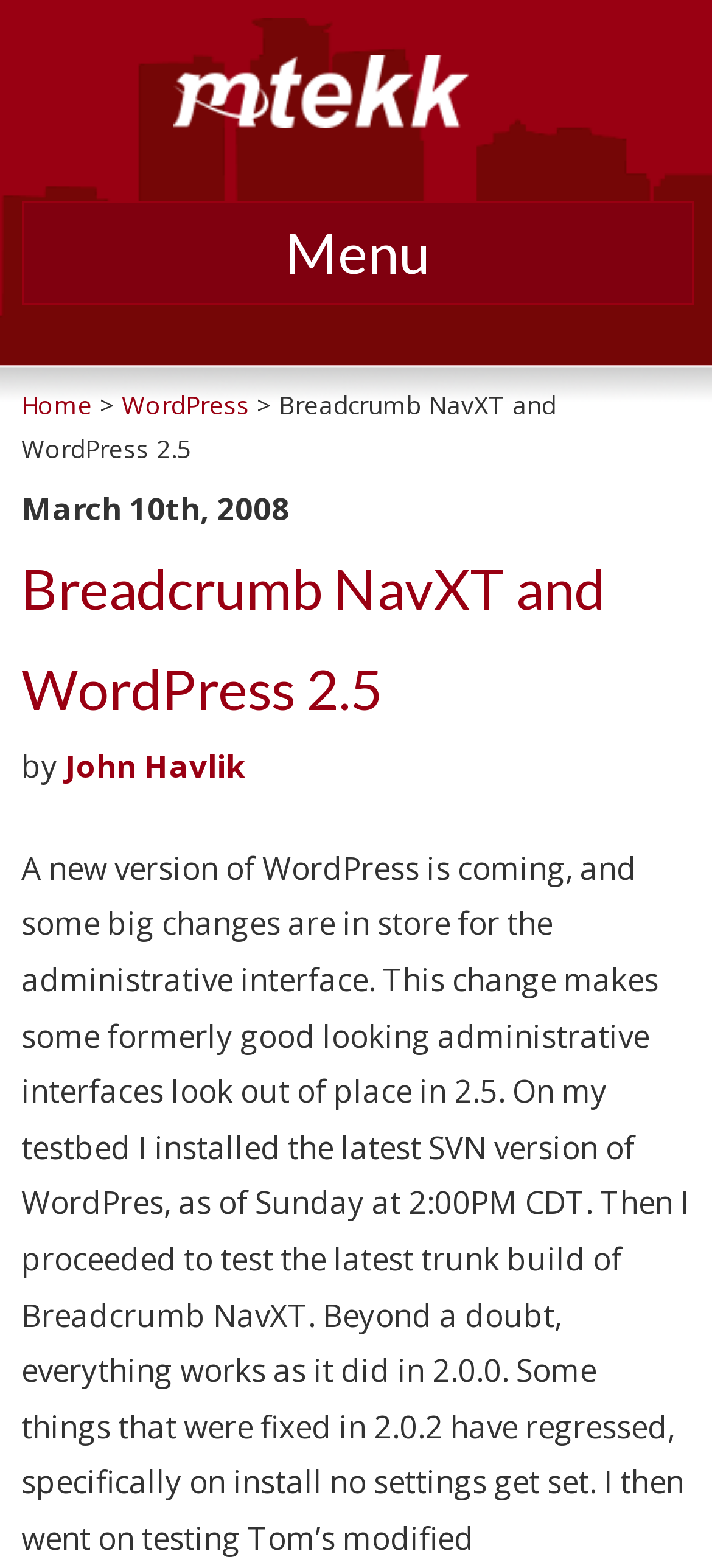What is the title of the article?
Based on the screenshot, answer the question with a single word or phrase.

Breadcrumb NavXT and WordPress 2.5